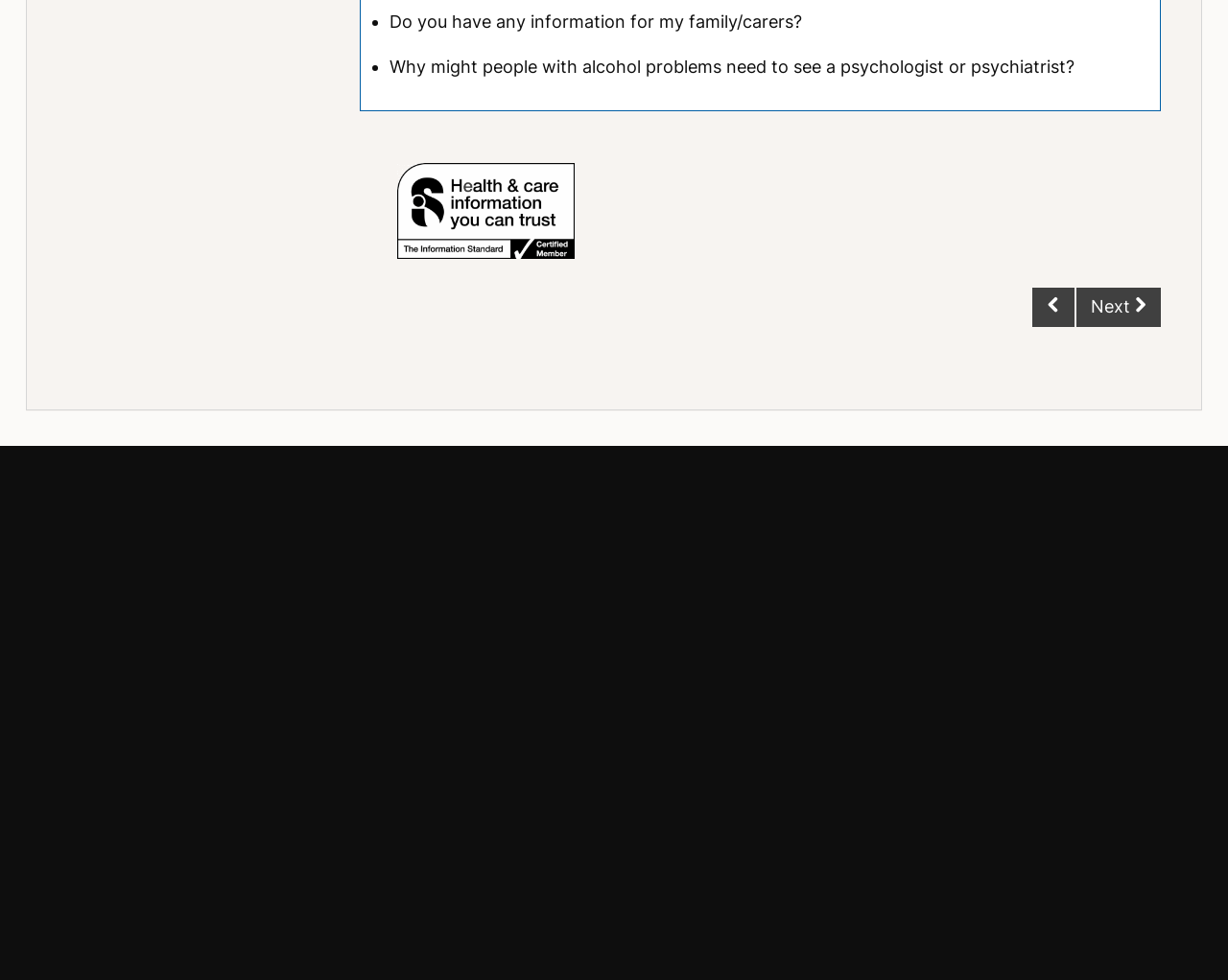Using the provided element description, identify the bounding box coordinates as (top-left x, top-left y, bottom-right x, bottom-right y). Ensure all values are between 0 and 1. Description: Notice of rights

[0.886, 0.868, 0.982, 0.887]